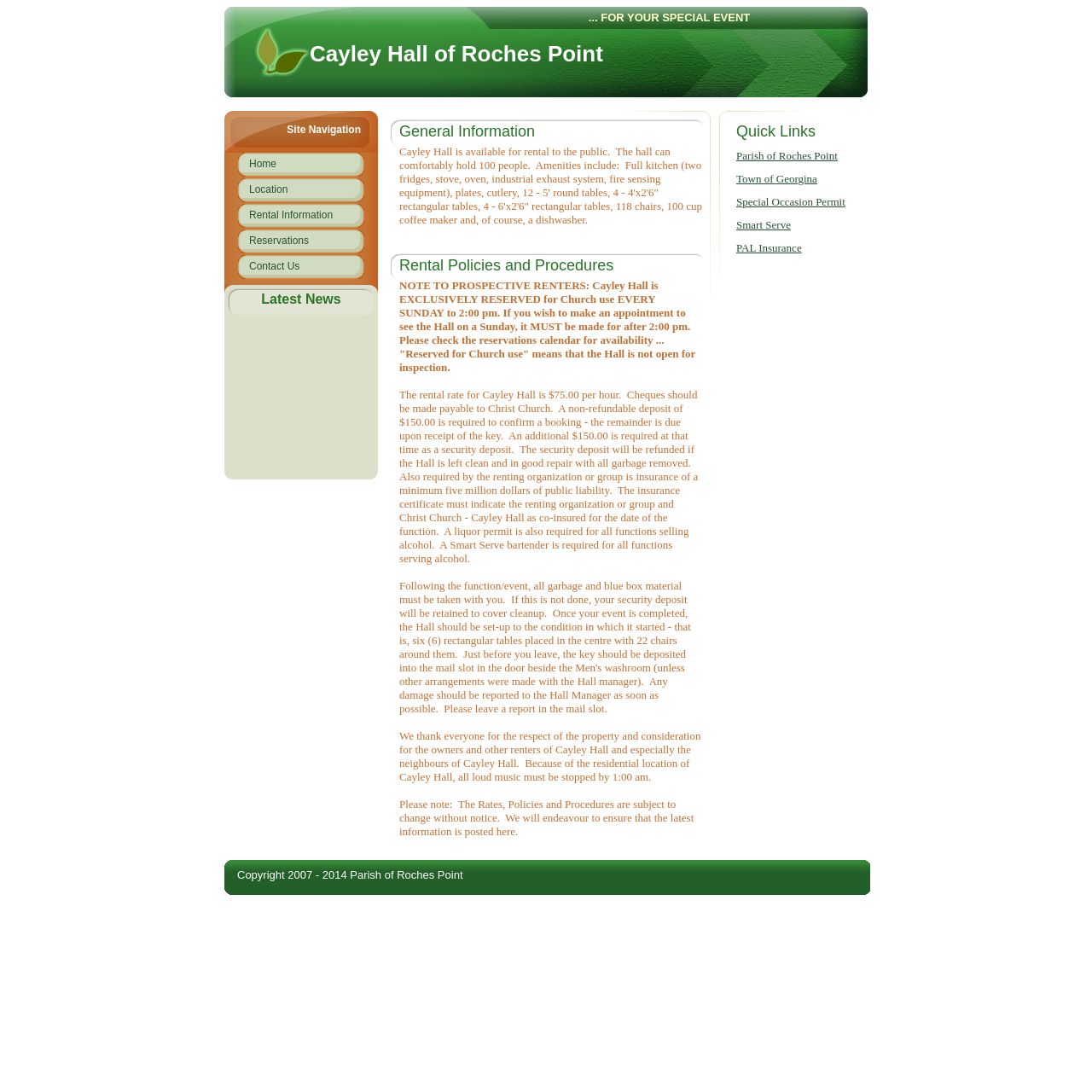What is the name of the church associated with Cayley Hall?
Using the details from the image, give an elaborate explanation to answer the question.

I found this information in the 'Rental Policies and Procedures' section, where it says 'Cheques should be made payable to Christ Church.'